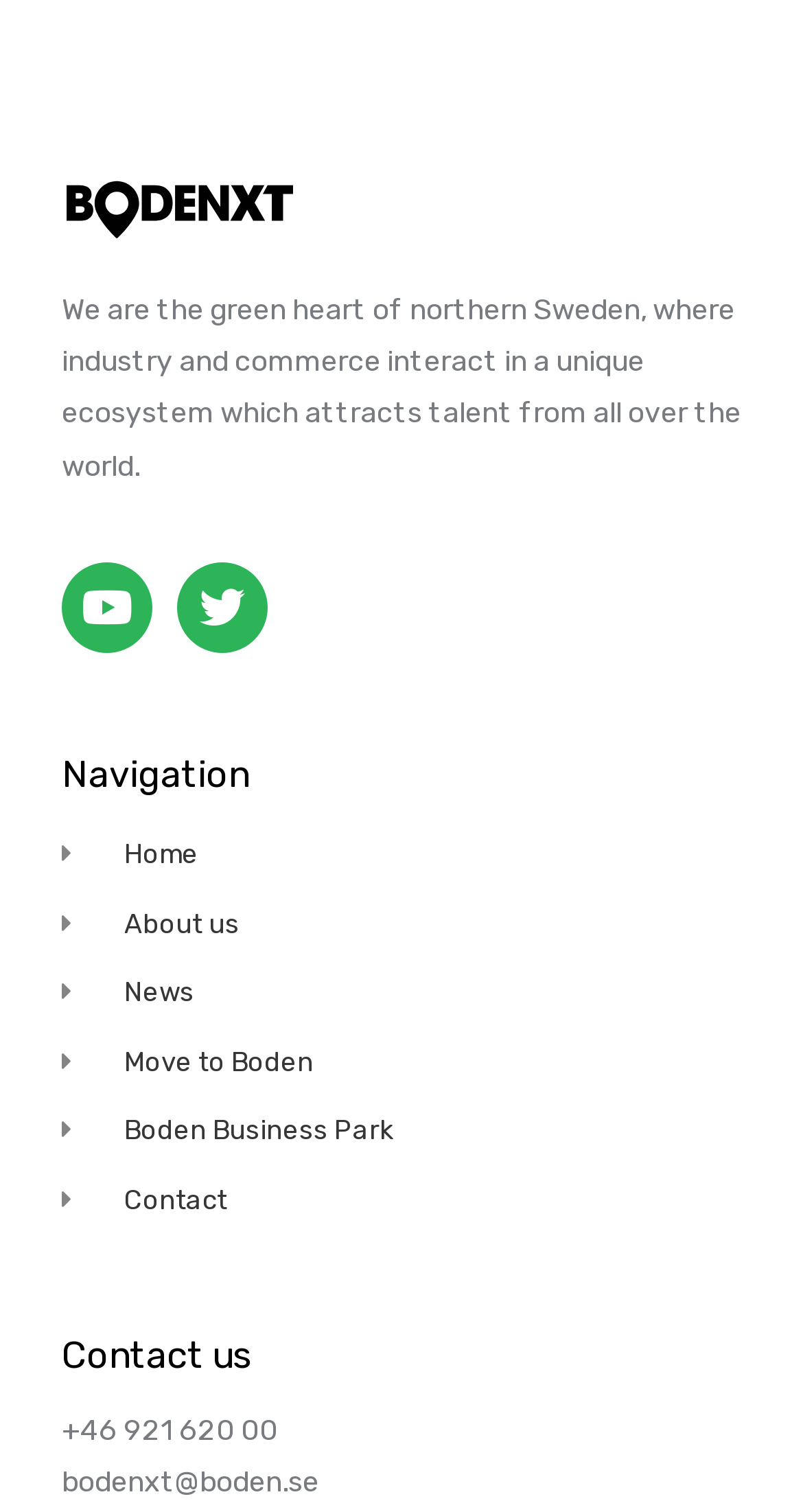Provide the bounding box coordinates of the HTML element described by the text: "alt="Bodenxt logotyp"".

[0.077, 0.118, 0.369, 0.161]